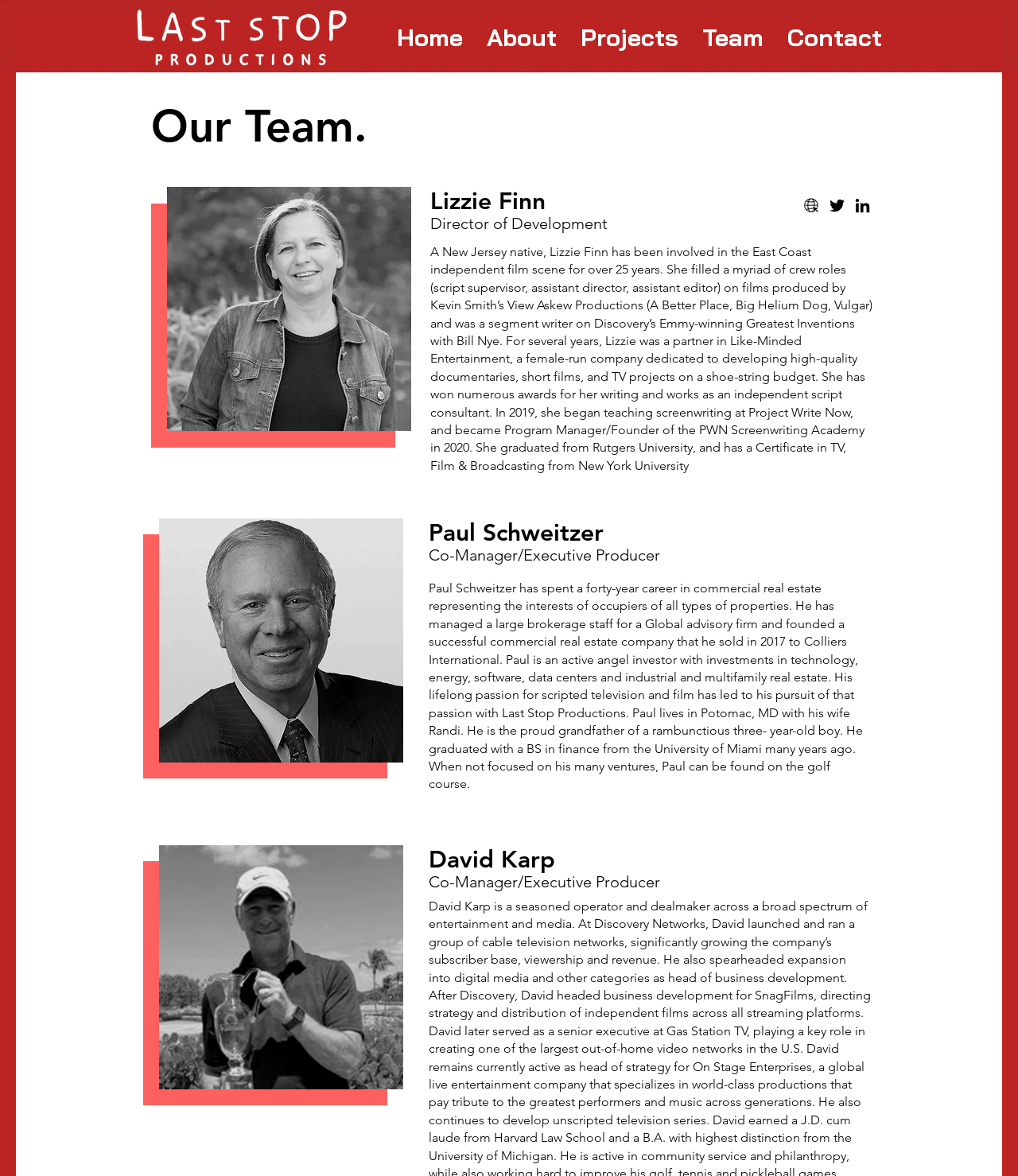Describe all the key features and sections of the webpage thoroughly.

The webpage is about the team of Laststop Productions, a film production company. At the top left corner, there is the company's logo, an image of "Last Stop Productions Logo-04.png". 

Below the logo, there is a navigation menu with five links: "Home", "About", "Projects", "Team", and "Contact". These links are aligned horizontally and take up most of the top section of the page.

The main content of the page is divided into three sections, each featuring a team member. The first section is about Lizzie Finn, Director of Development. Her photo, "030_Finn_Etra_PRINT.jpg", is displayed on the left side, and her name and title are written in headings next to the photo. Below her name and title, there is a list of social media links, including a website icon, Twitter, and LinkedIn, each represented by a small image. Her bio is written in a block of text, describing her experience and achievements in the film industry.

The second section is about Paul Schweitzer, Co-Manager/Executive Producer. His photo, "Schweitzer_Hub.JPG", is displayed on the left side, and his name and title are written in headings next to the photo. His bio is written in a block of text, describing his career in commercial real estate and his passion for scripted television and film.

The third section is about David Karp, Co-Manager/Executive Producer. His photo, "unnamed.jpg", is displayed on the left side, and his name and title are written in headings next to the photo. His bio is written in a block of text, describing his experience as an operator and dealmaker.